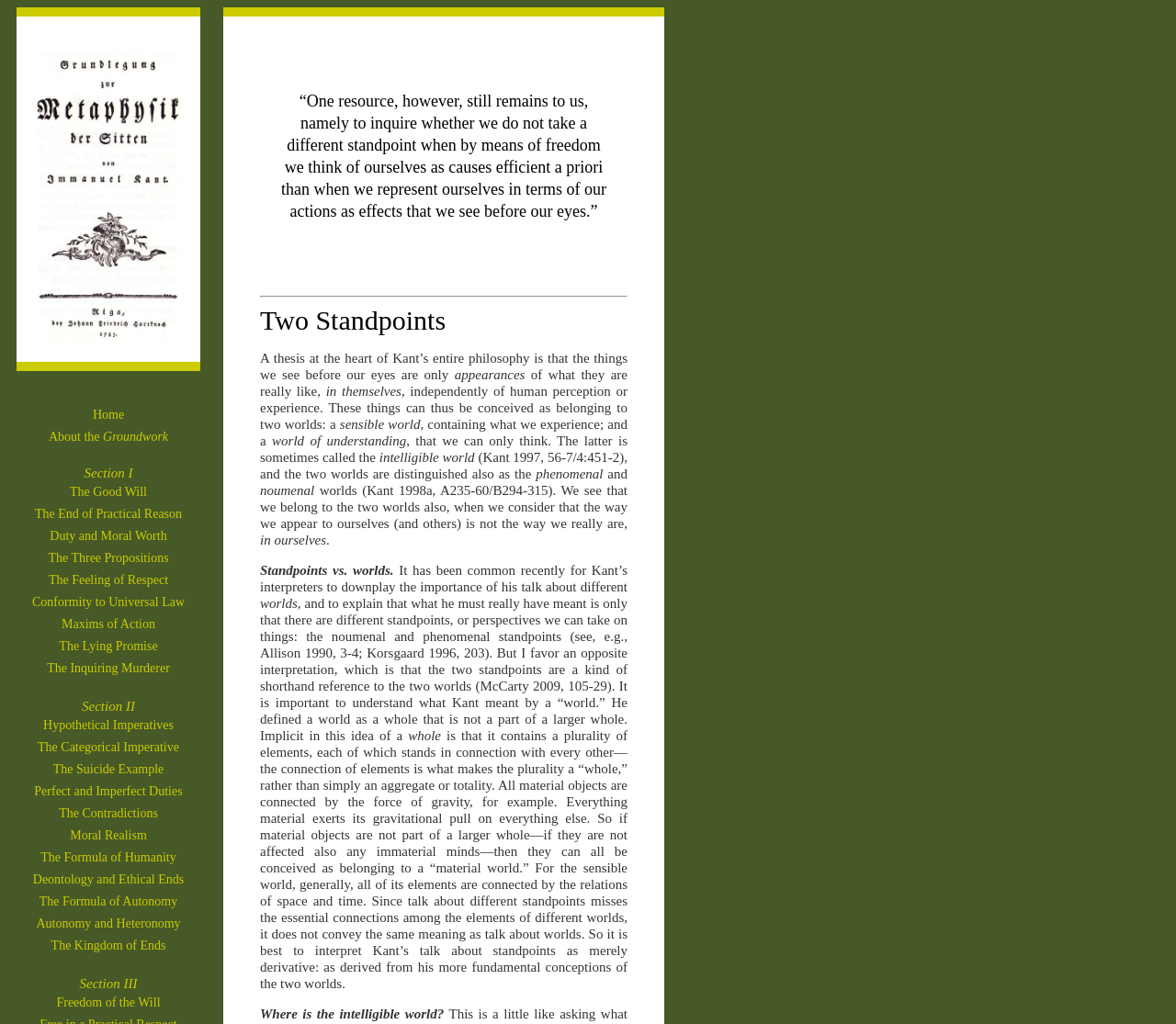Answer the question in a single word or phrase:
How many sections are there on the webpage?

3